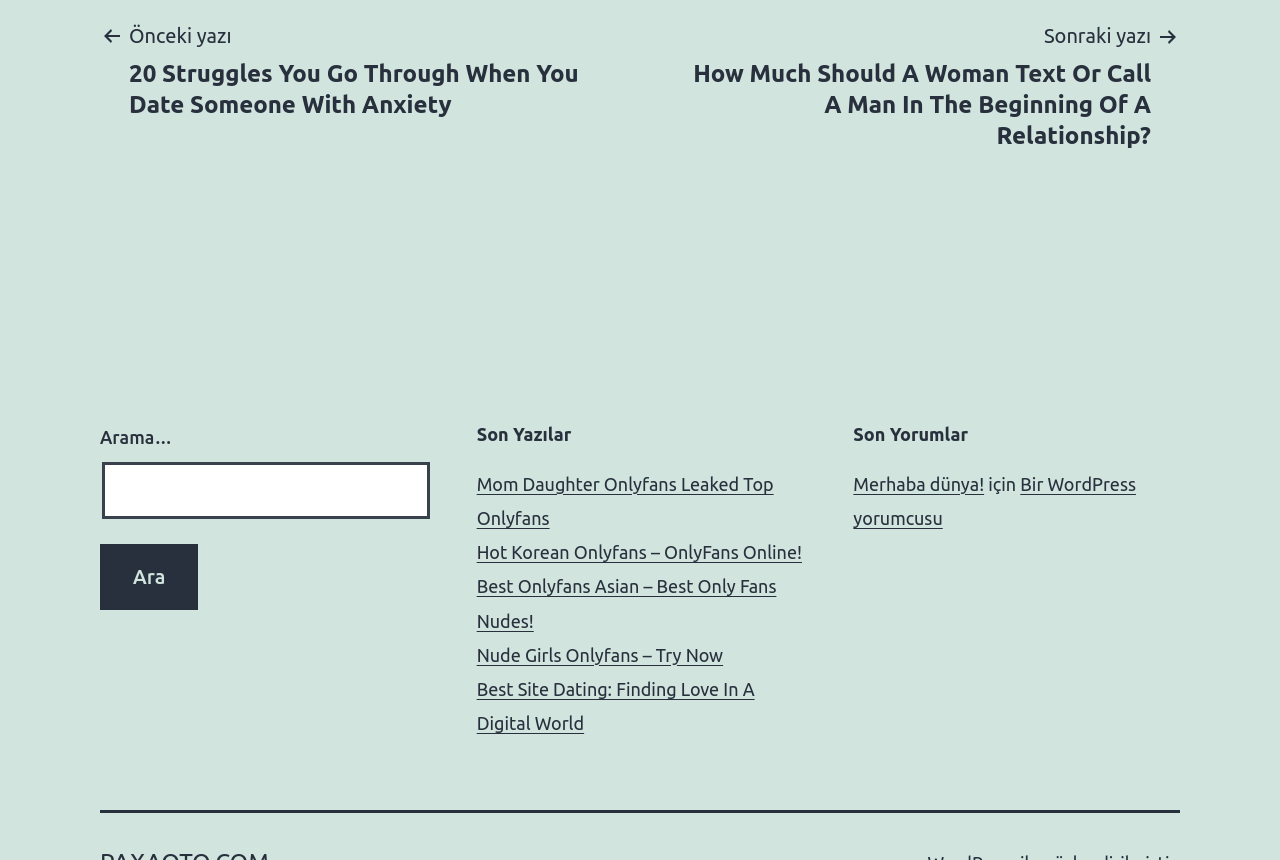Identify the bounding box coordinates for the element you need to click to achieve the following task: "Check the latest comments". The coordinates must be four float values ranging from 0 to 1, formatted as [left, top, right, bottom].

[0.667, 0.551, 0.769, 0.574]